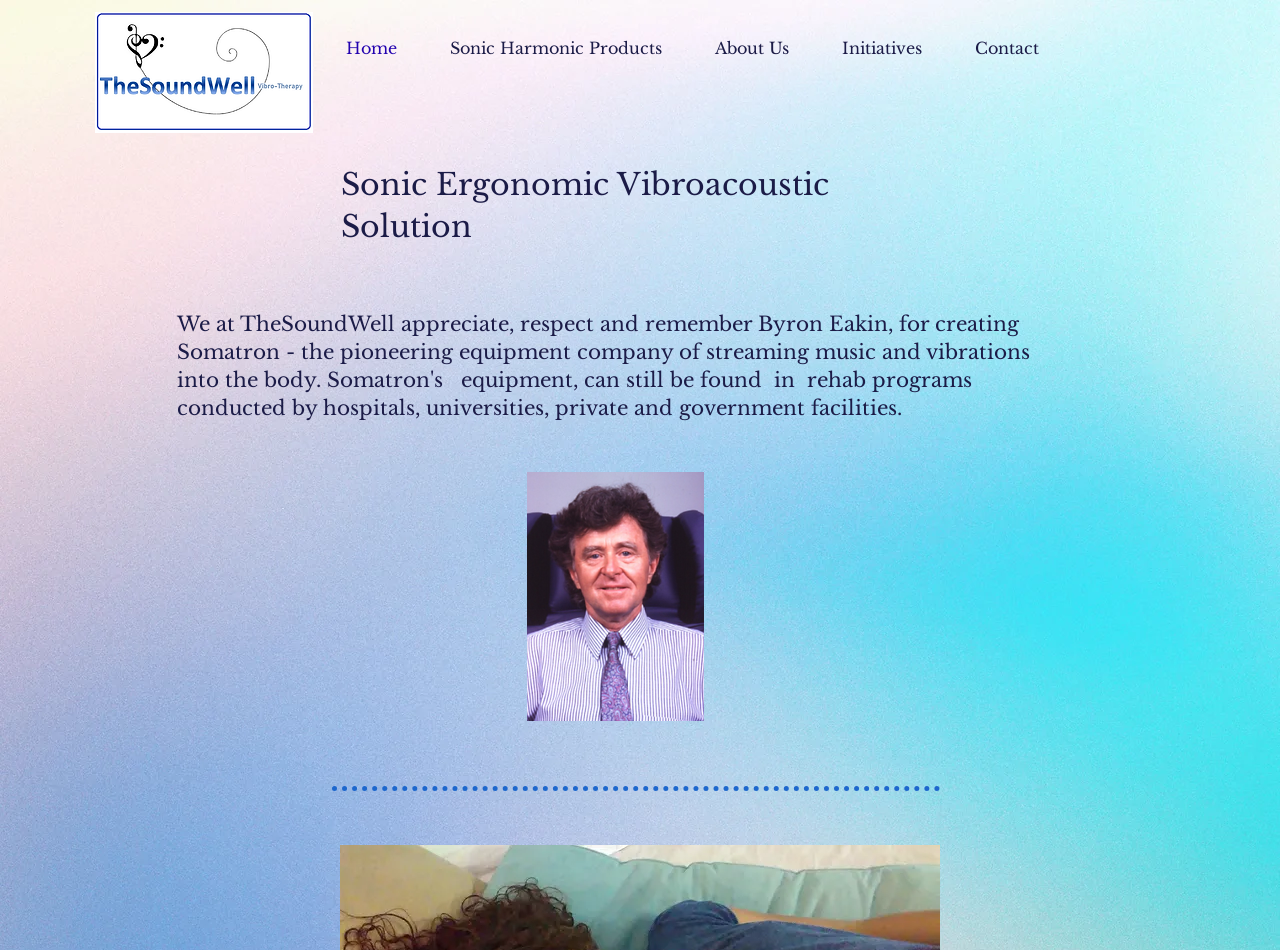Please give a one-word or short phrase response to the following question: 
What is the name of the founder of Somatron?

Byron Eakin